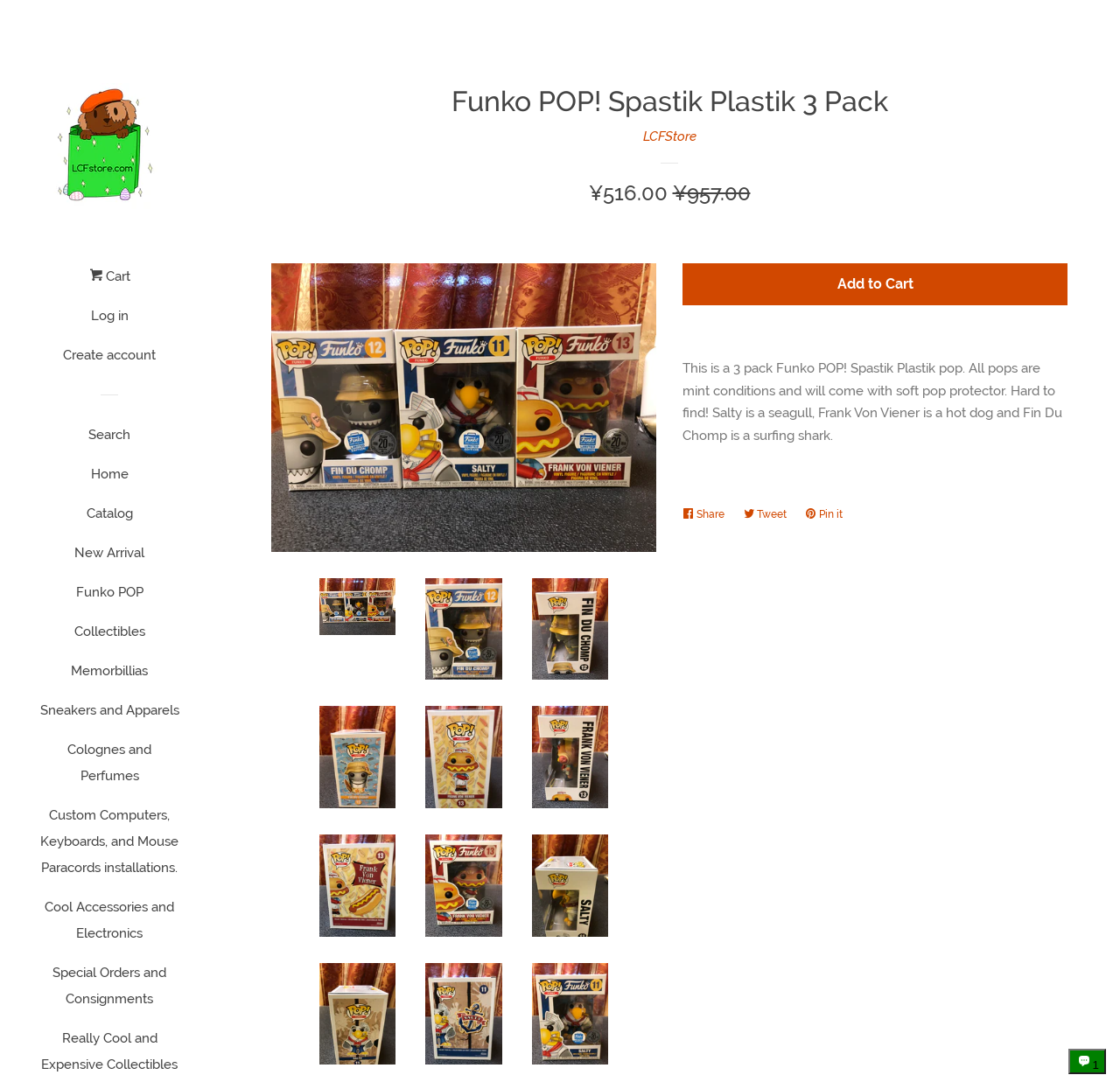Given the description "Pin it Pin on Pinterest", provide the bounding box coordinates of the corresponding UI element.

[0.719, 0.465, 0.76, 0.493]